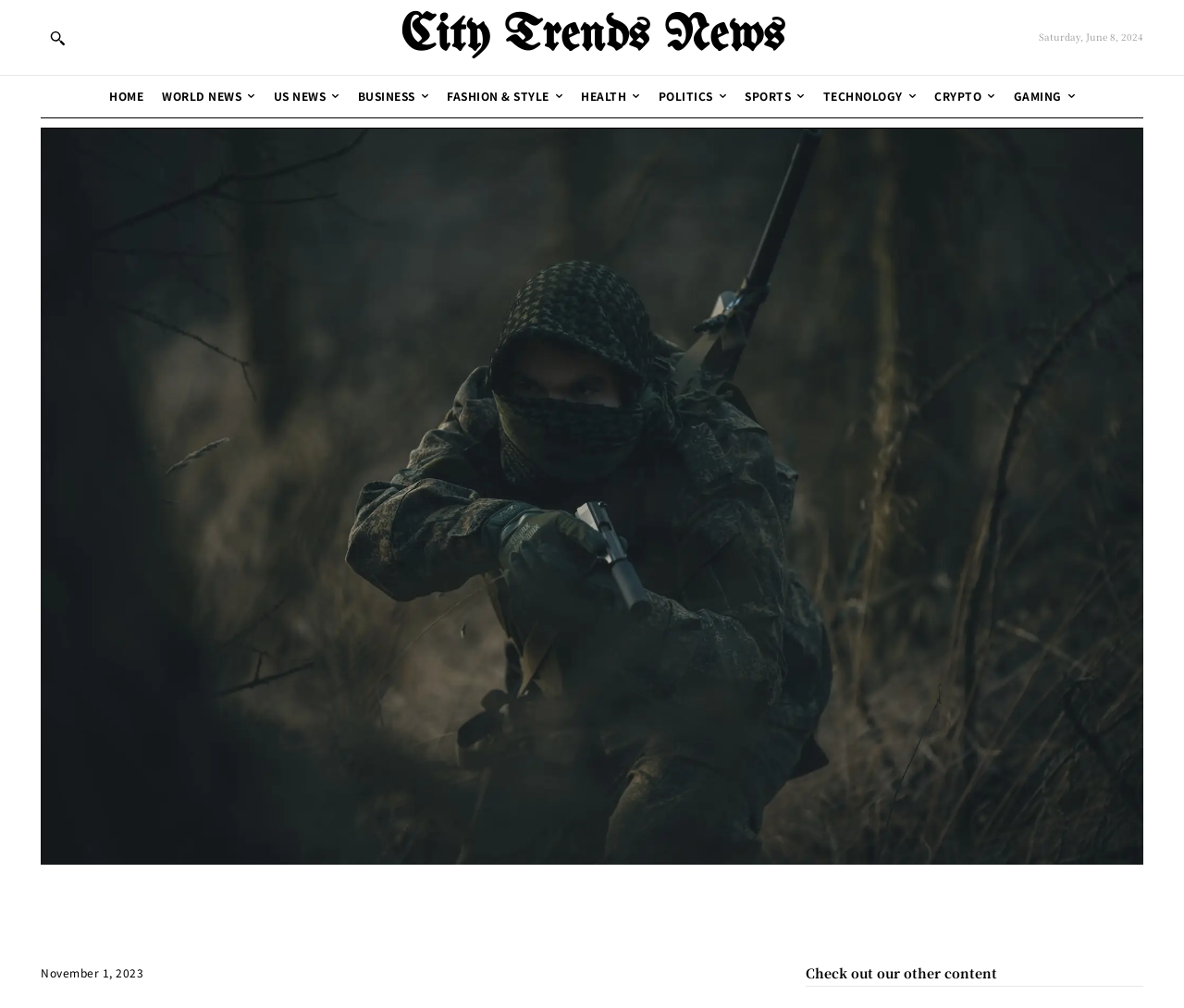What type of content is suggested by the link at the bottom?
Give a thorough and detailed response to the question.

I looked at the bottom of the webpage and found a heading element with the text 'Check out our other content', which suggests that the link is related to other content on the website.